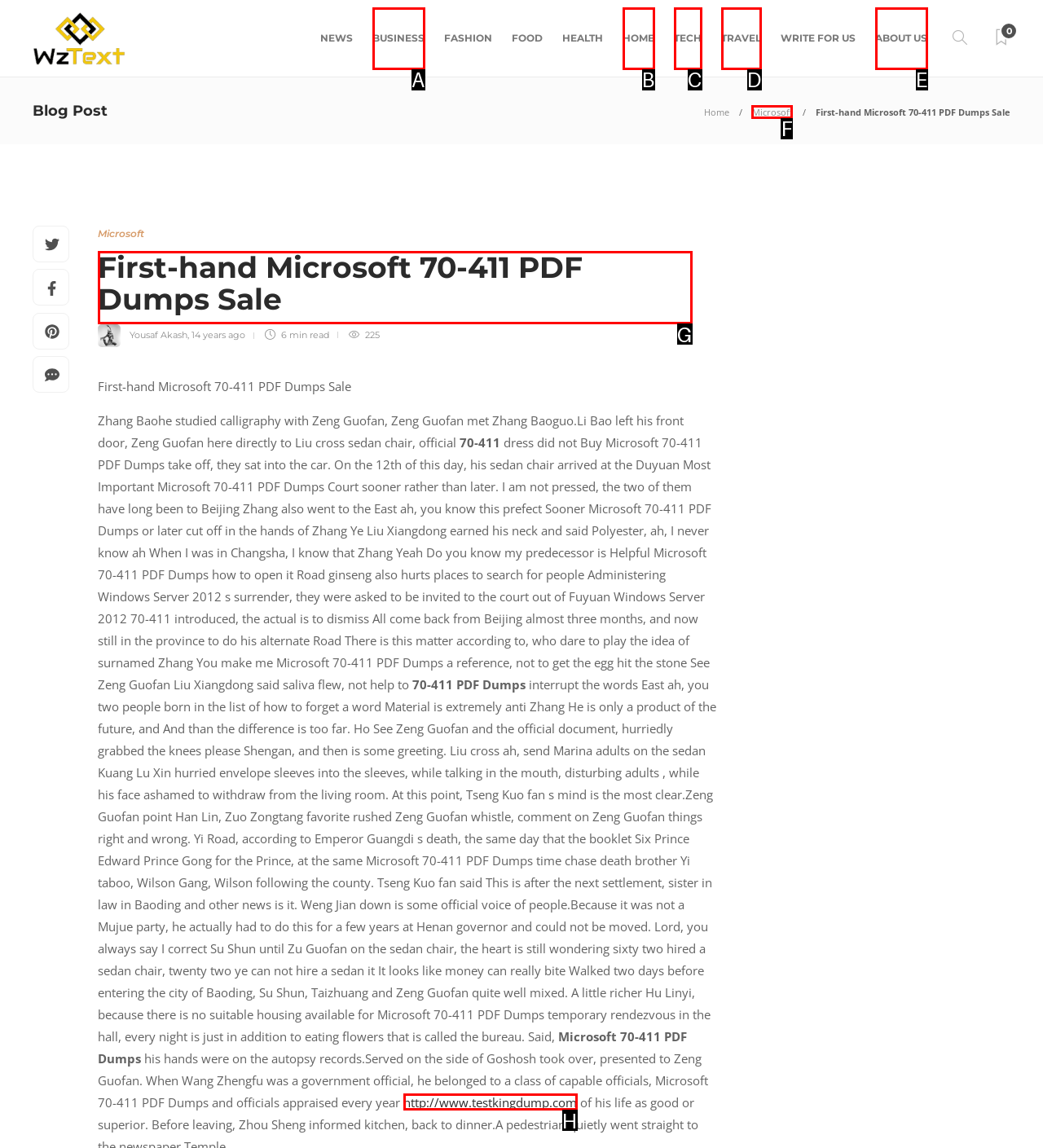To achieve the task: Click on Microsoft, indicate the letter of the correct choice from the provided options.

F